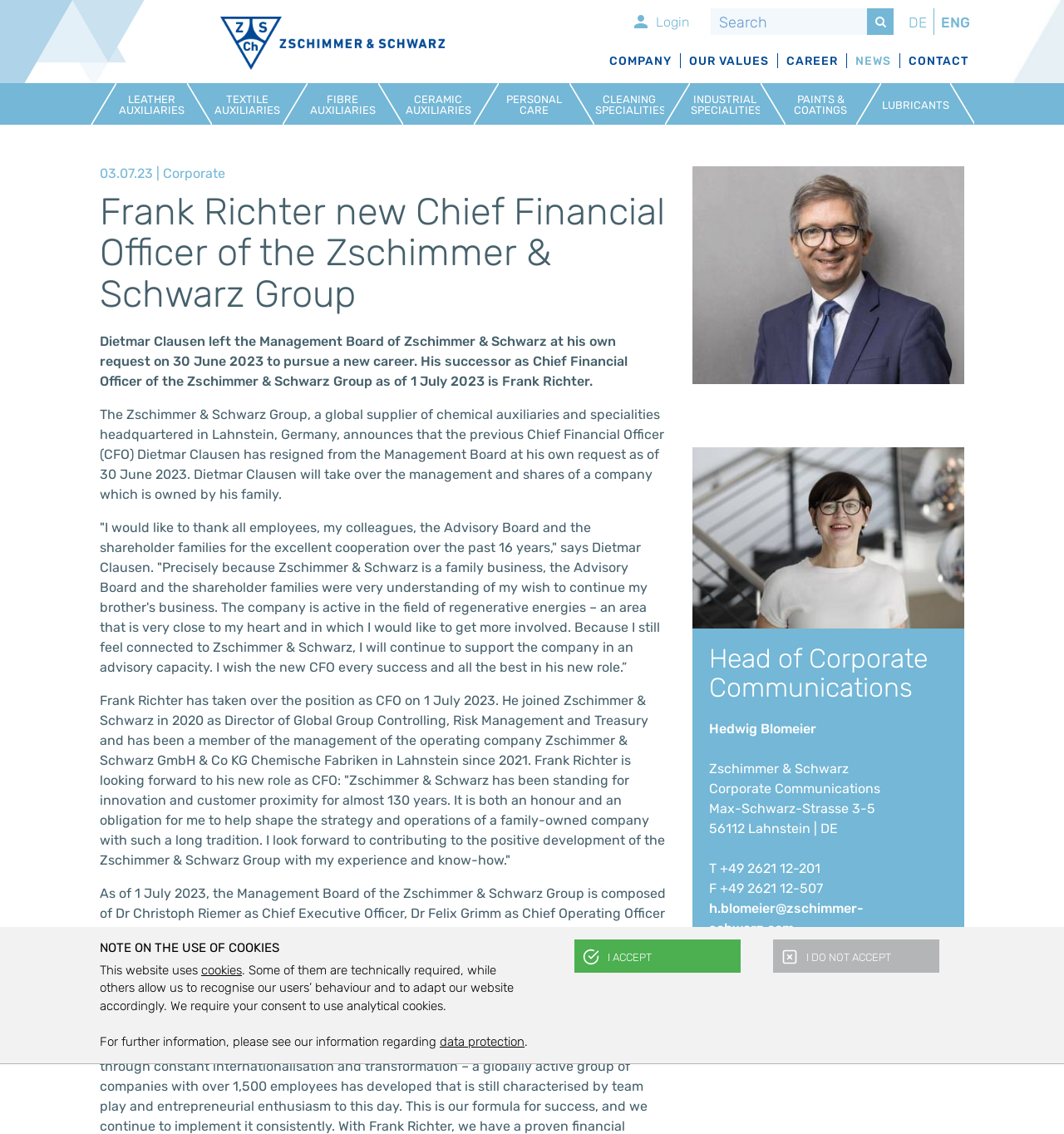Determine the bounding box coordinates of the region to click in order to accomplish the following instruction: "Contact the Head of Corporate Communications". Provide the coordinates as four float numbers between 0 and 1, specifically [left, top, right, bottom].

[0.667, 0.793, 0.812, 0.829]